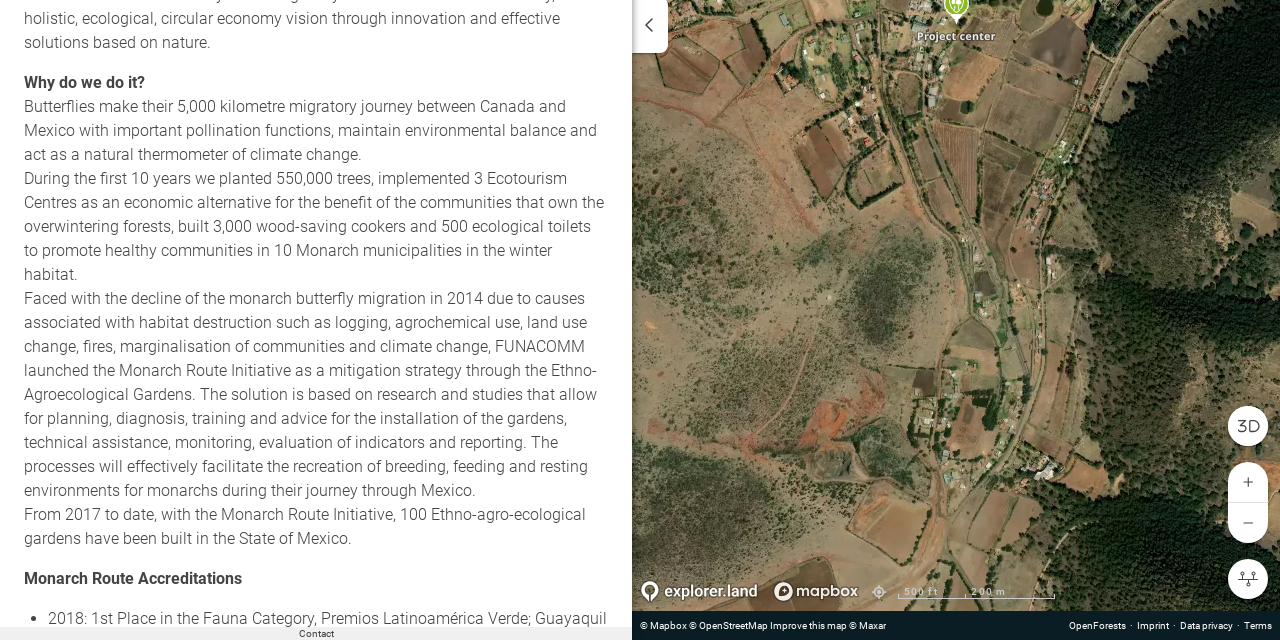Find the bounding box coordinates corresponding to the UI element with the description: "© OpenStreetMap". The coordinates should be formatted as [left, top, right, bottom], with values as floats between 0 and 1.

[0.538, 0.969, 0.6, 0.986]